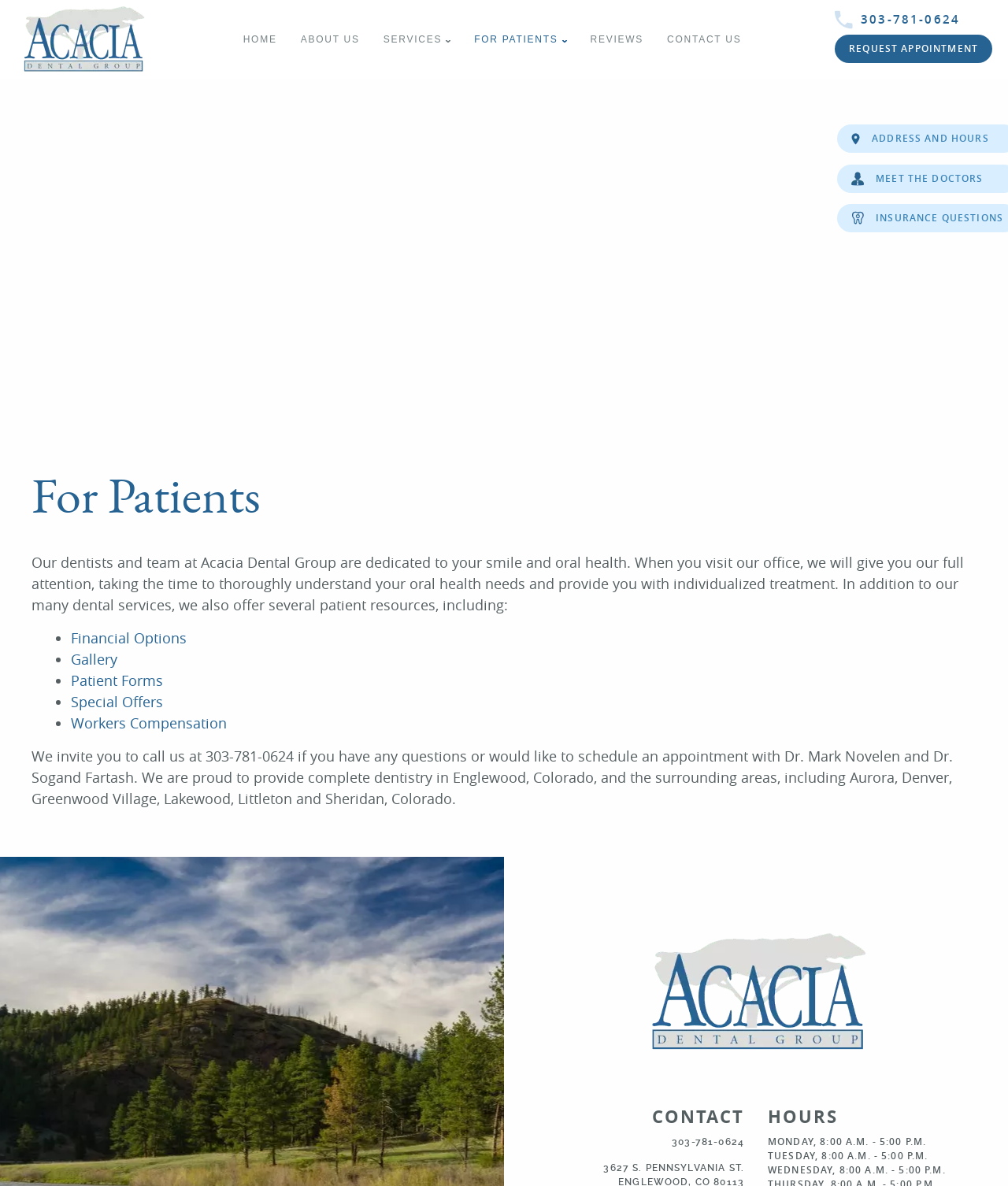Specify the bounding box coordinates of the element's region that should be clicked to achieve the following instruction: "Call the phone number". The bounding box coordinates consist of four float numbers between 0 and 1, in the format [left, top, right, bottom].

[0.828, 0.009, 0.984, 0.024]